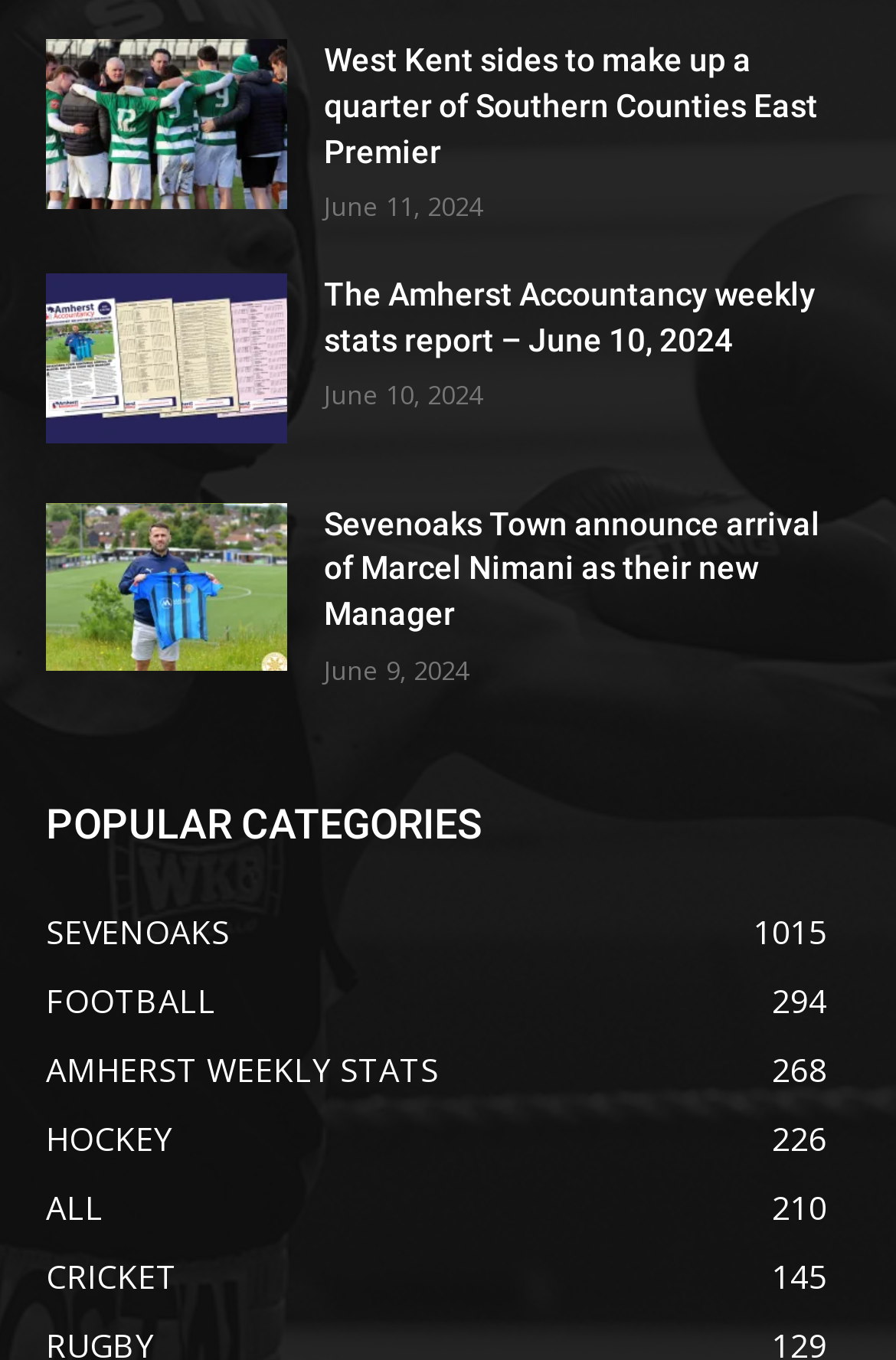Locate the UI element that matches the description ALL210 in the webpage screenshot. Return the bounding box coordinates in the format (top-left x, top-left y, bottom-right x, bottom-right y), with values ranging from 0 to 1.

[0.051, 0.871, 0.115, 0.903]